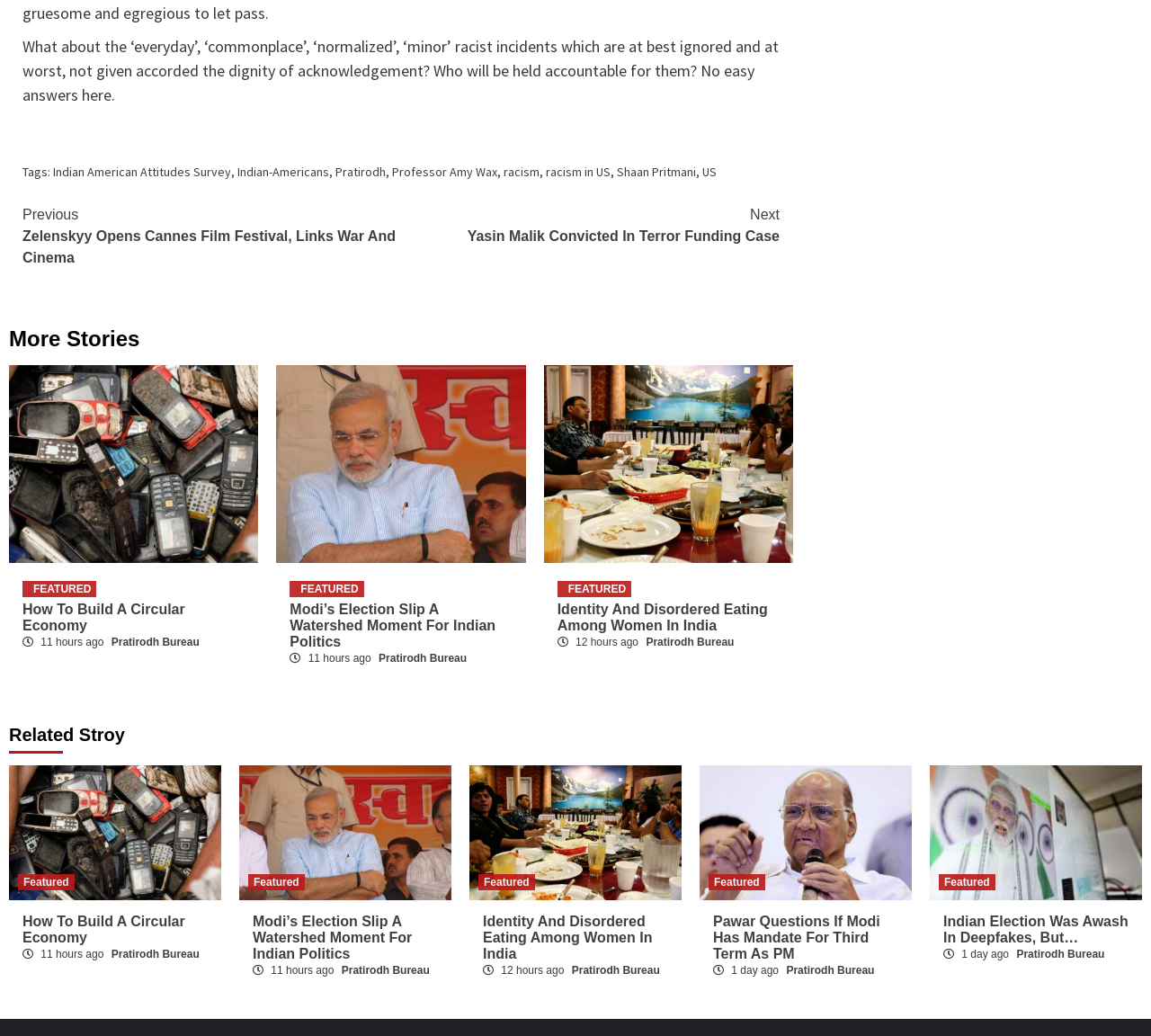What is the category of the article 'How To Build A Circular Economy'?
Please provide a single word or phrase answer based on the image.

FEATURED